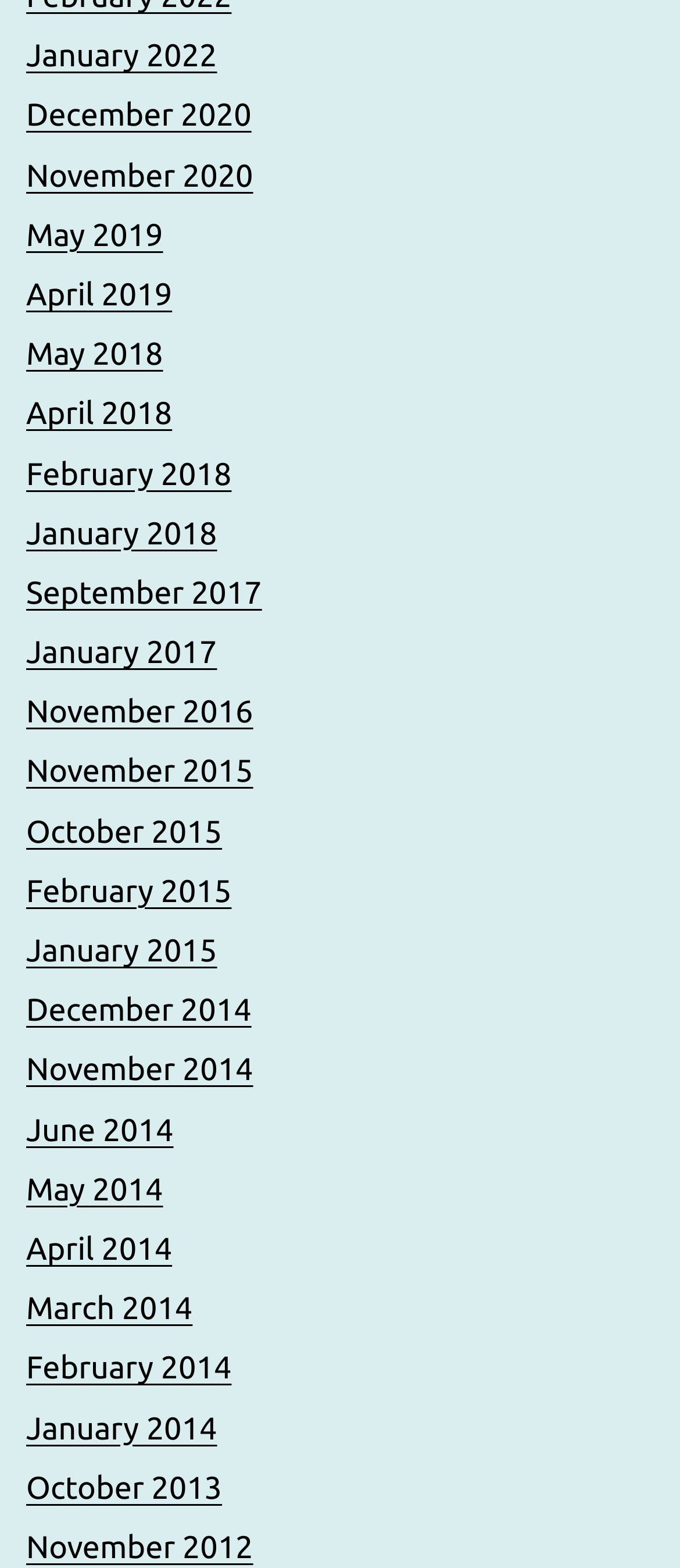Please determine the bounding box coordinates for the element that should be clicked to follow these instructions: "view December 2020".

[0.038, 0.063, 0.37, 0.085]